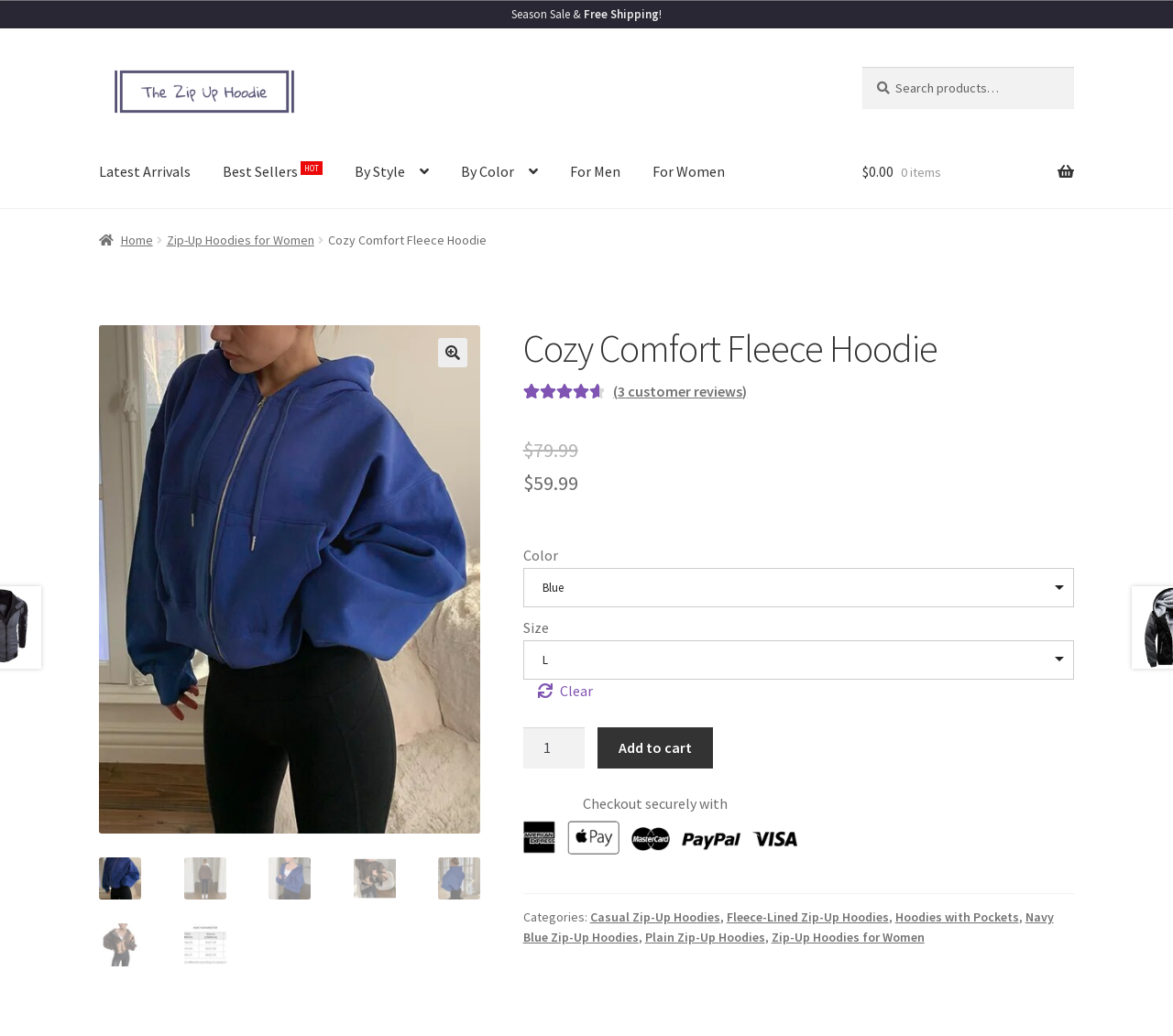Identify the coordinates of the bounding box for the element that must be clicked to accomplish the instruction: "View latest arrivals".

[0.072, 0.132, 0.175, 0.201]